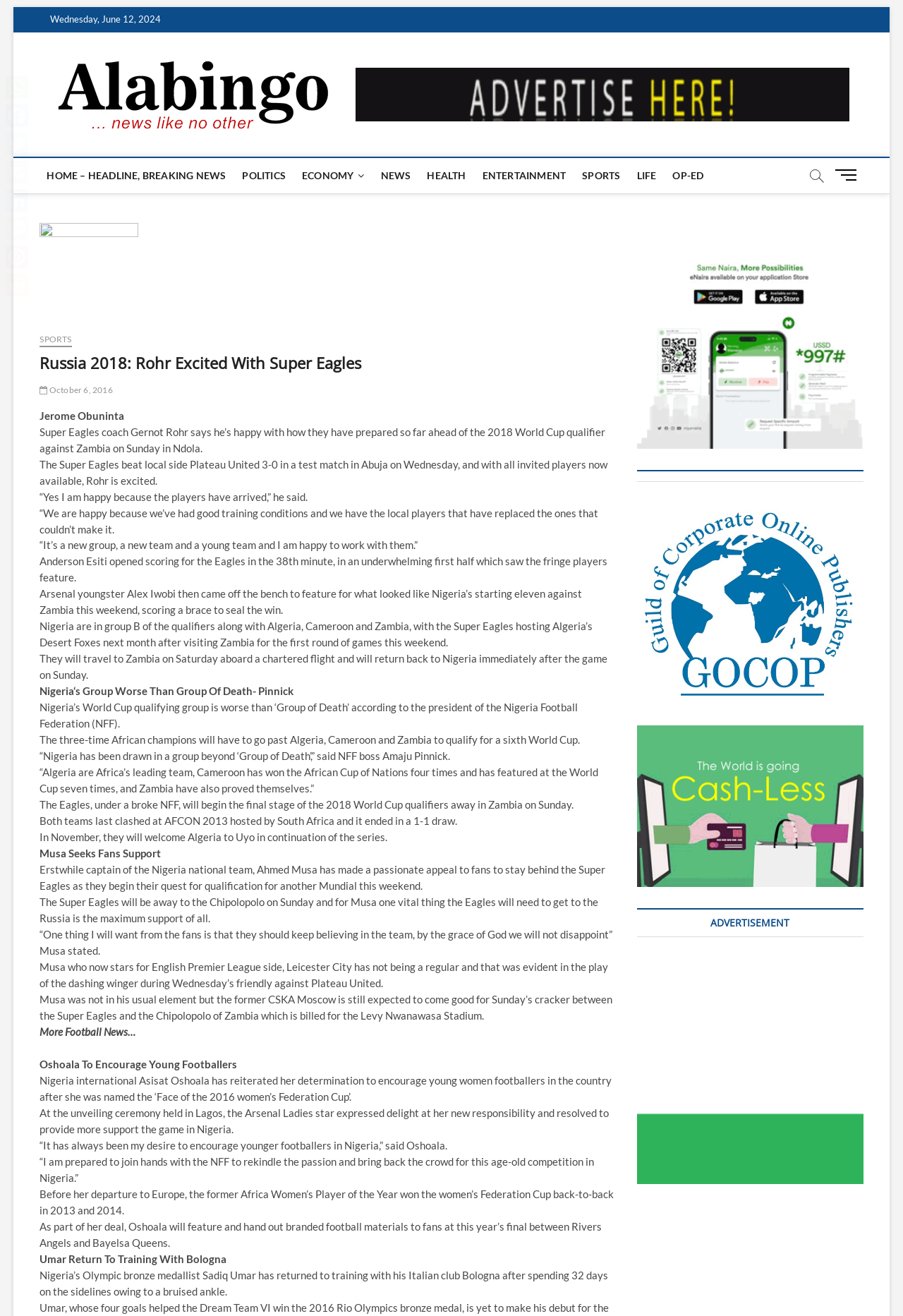Specify the bounding box coordinates of the area to click in order to execute this command: 'Click on the 'More Football News…' link'. The coordinates should consist of four float numbers ranging from 0 to 1, and should be formatted as [left, top, right, bottom].

[0.044, 0.779, 0.15, 0.789]